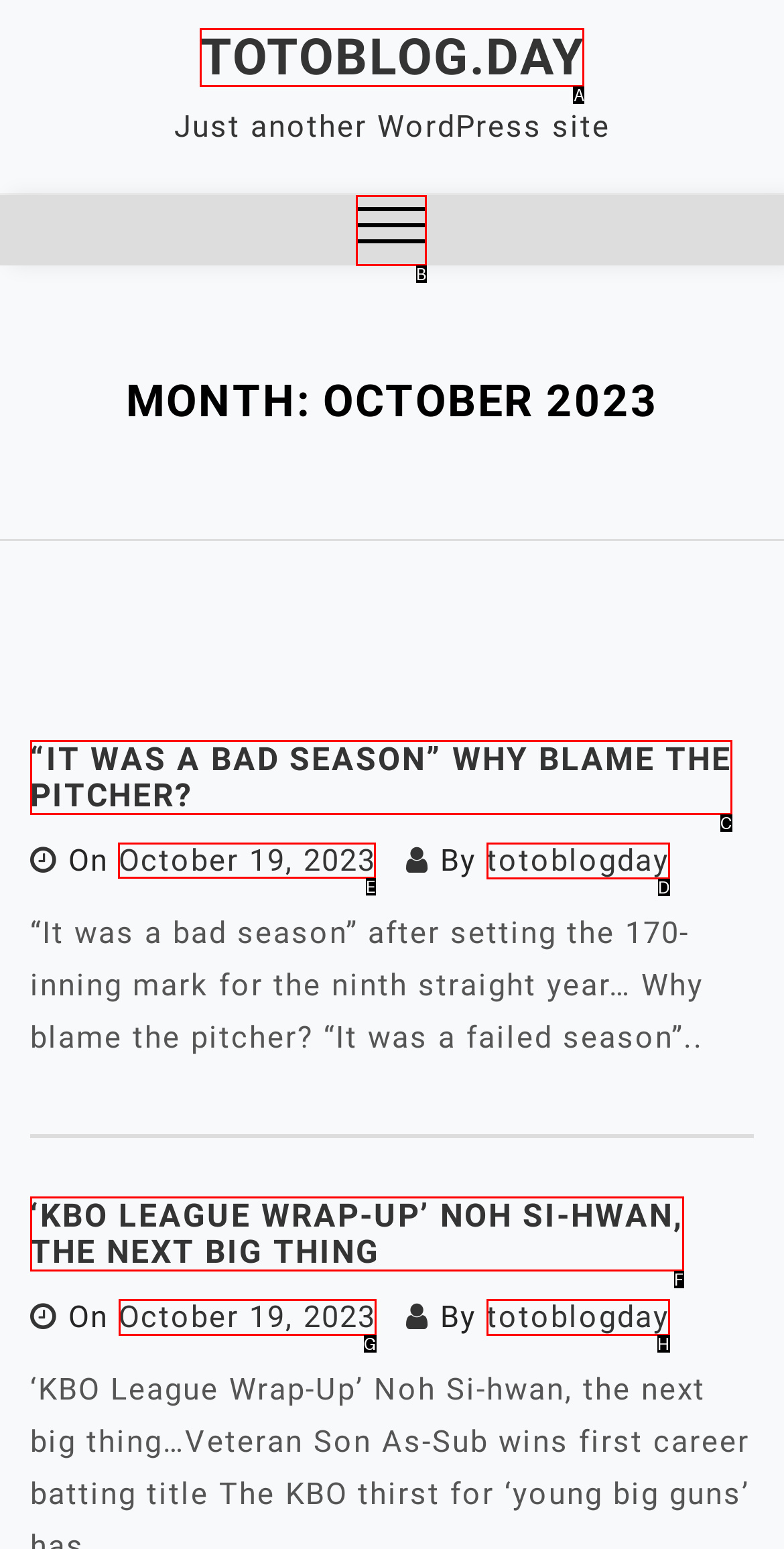Select the HTML element that should be clicked to accomplish the task: View the post on October 19, 2023 Reply with the corresponding letter of the option.

E